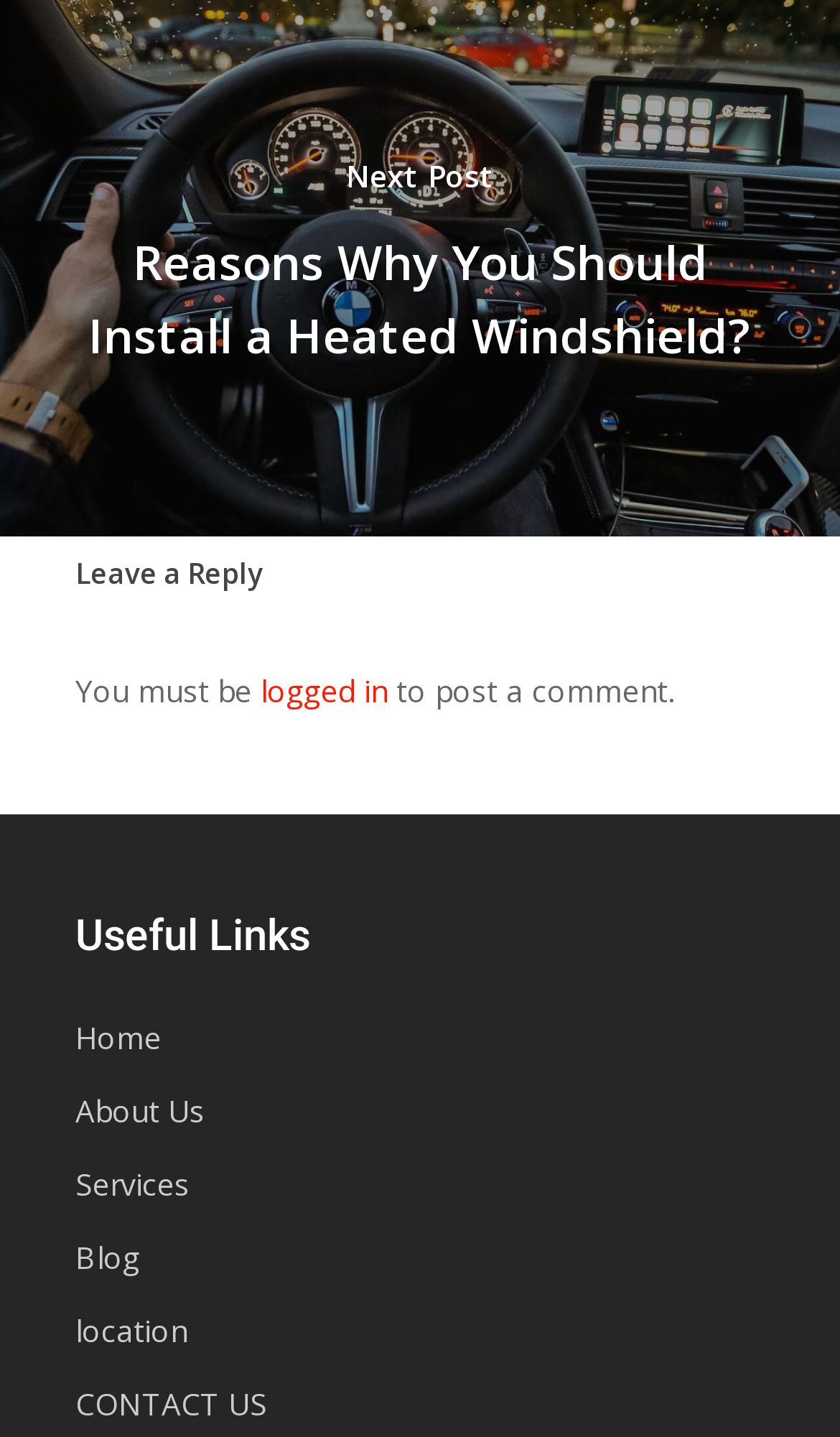Based on the element description: "aria-label="Mobile menu"", identify the bounding box coordinates for this UI element. The coordinates must be four float numbers between 0 and 1, listed as [left, top, right, bottom].

None